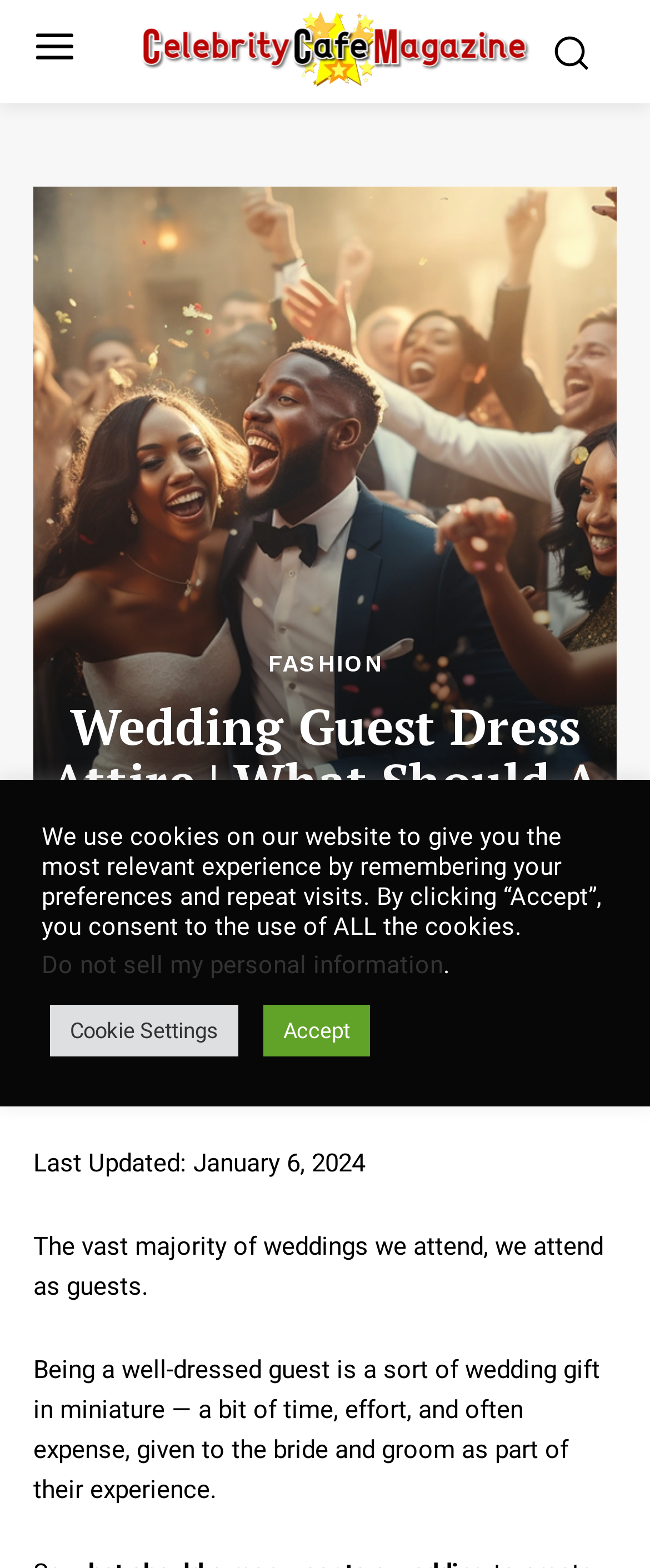Generate a thorough description of the webpage.

The webpage is about wedding guest dress attire, specifically focusing on what a man should wear to a wedding. At the top left corner, there is a logo of Celebrity Cafe Magazine, accompanied by another image to its right. Below the logo, there is a navigation link "FASHION" and a heading that repeats the title of the webpage.

The main content of the webpage starts with an author credit "By: Admin" and a date "January 28, 2024". The article begins with a paragraph discussing the importance of being a well-dressed guest at a wedding, followed by another paragraph elaborating on this idea.

At the bottom of the page, there is a section related to cookies and privacy. It informs users that the website uses cookies to provide a personalized experience and offers options to manage cookie settings or accept all cookies. There are two buttons, "Cookie Settings" and "Accept", allowing users to make their choice.